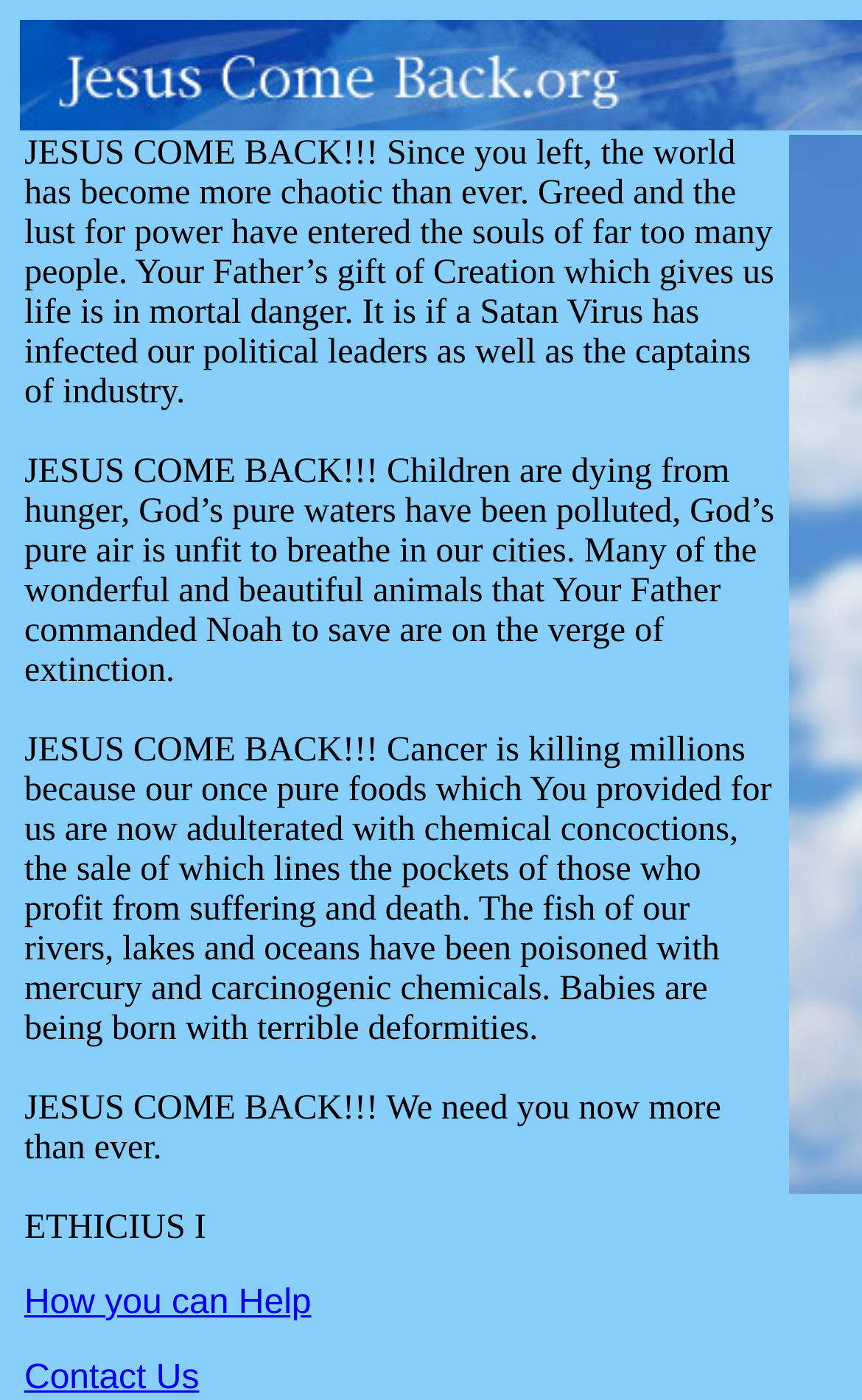How many links are available on this webpage?
Please provide a single word or phrase as the answer based on the screenshot.

2